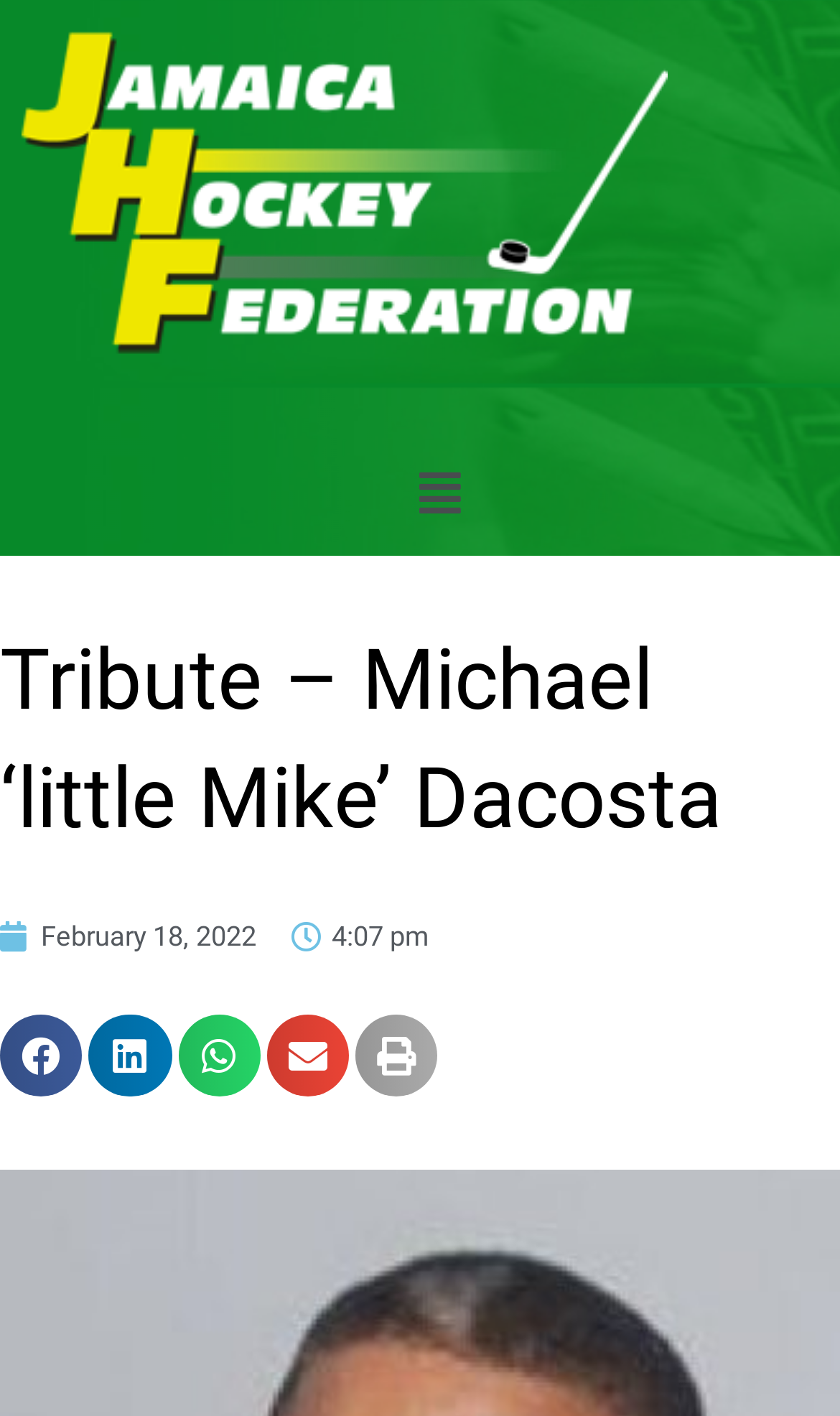Find the bounding box of the UI element described as follows: "Menu".

[0.479, 0.319, 0.567, 0.378]